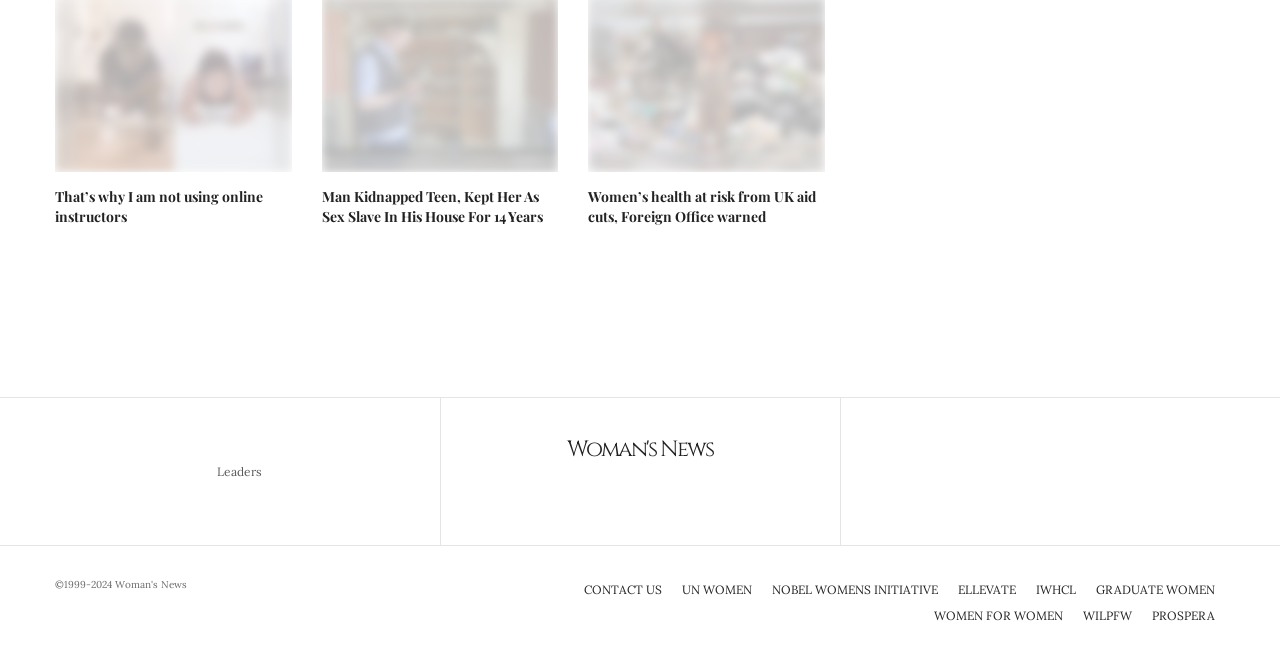What is the position of the 'CONTACT US' link?
Please give a detailed and elaborate answer to the question based on the image.

The 'CONTACT US' link has a bounding box coordinate of [0.456, 0.883, 0.517, 0.912], which suggests that it is located at the bottom middle of the page.